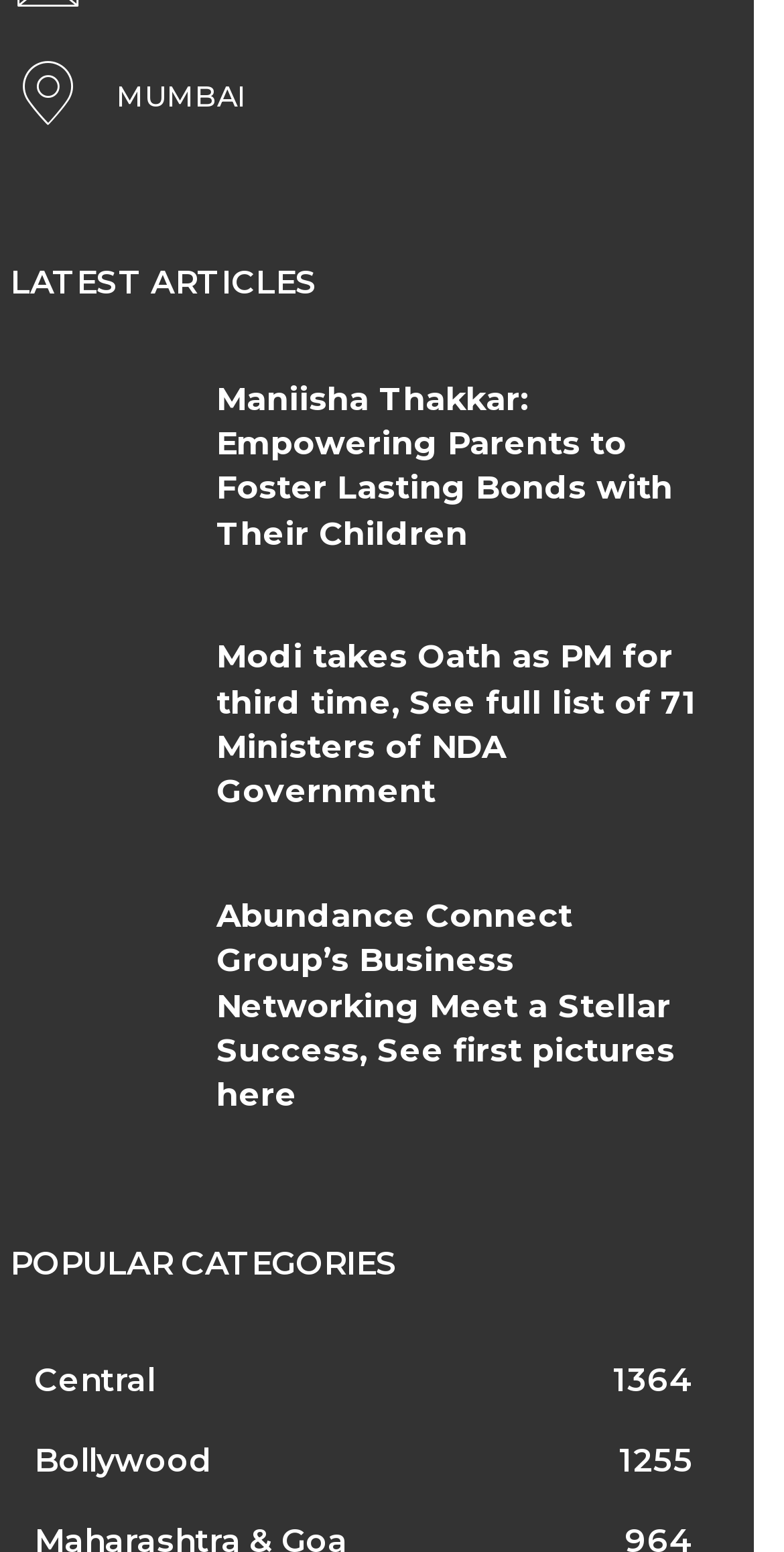What is the vertical position of the 'MUMBAI' heading relative to the 'LATEST ARTICLES' heading?
Look at the image and respond with a single word or a short phrase.

Above